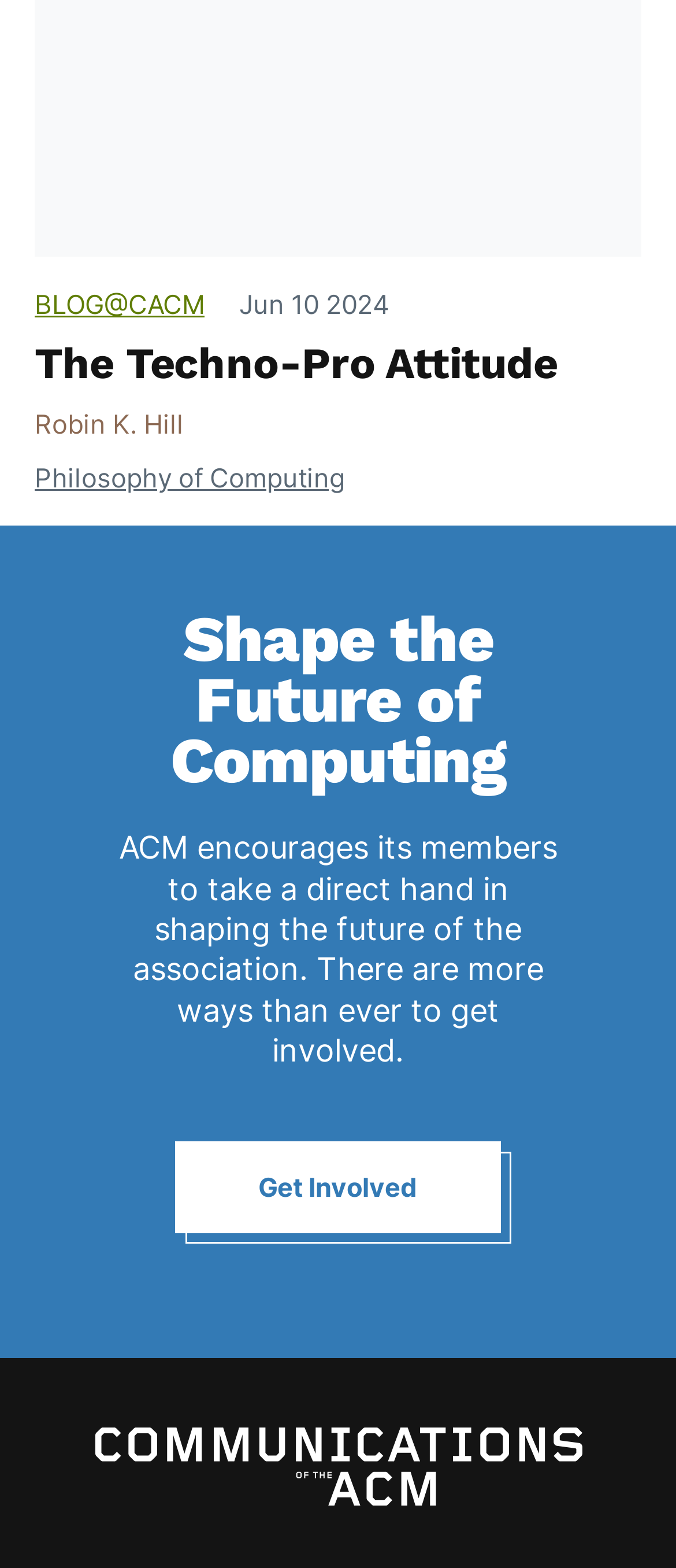Pinpoint the bounding box coordinates of the element that must be clicked to accomplish the following instruction: "get involved in shaping the future of computing". The coordinates should be in the format of four float numbers between 0 and 1, i.e., [left, top, right, bottom].

[0.259, 0.727, 0.741, 0.786]